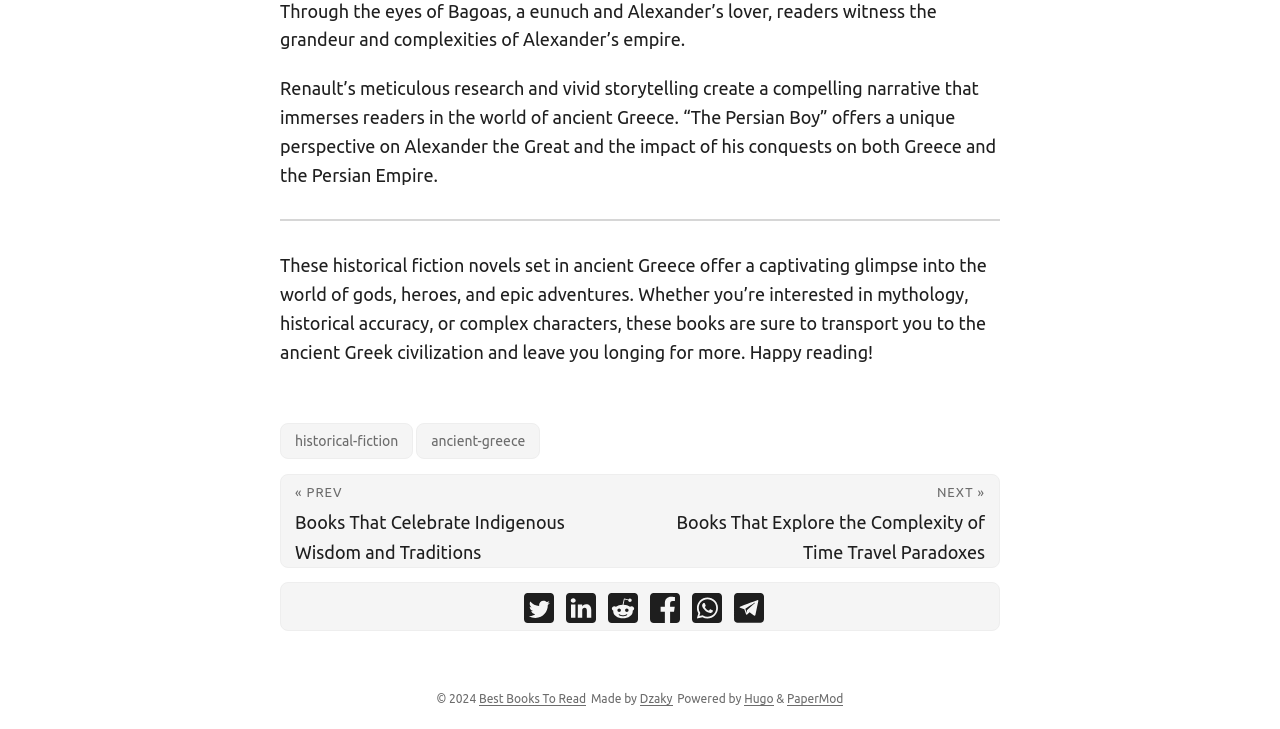Please identify the bounding box coordinates of the clickable area that will allow you to execute the instruction: "Share on Twitter".

[0.409, 0.813, 0.433, 0.865]